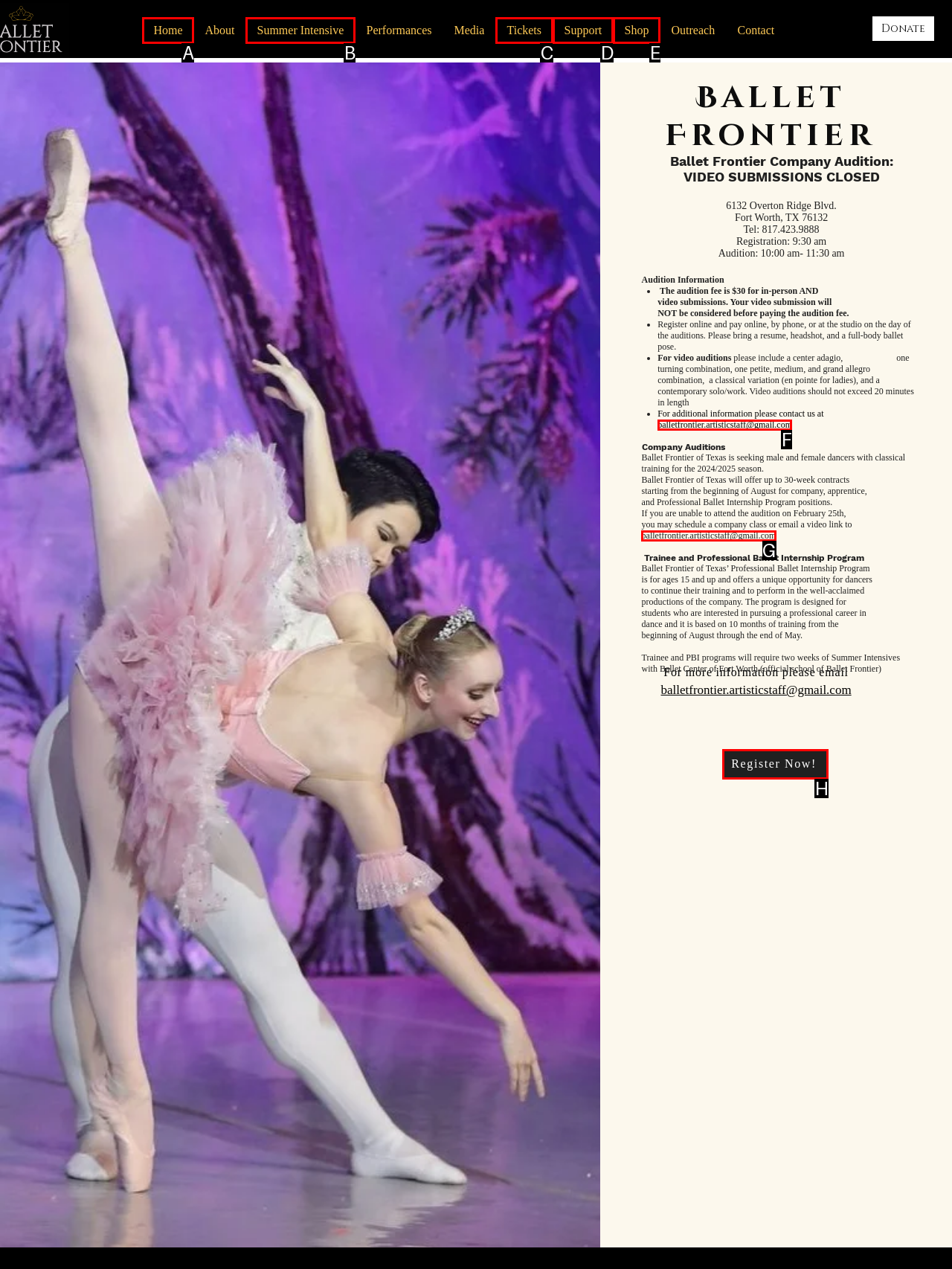Point out the option that aligns with the description: Summer Intensive
Provide the letter of the corresponding choice directly.

B